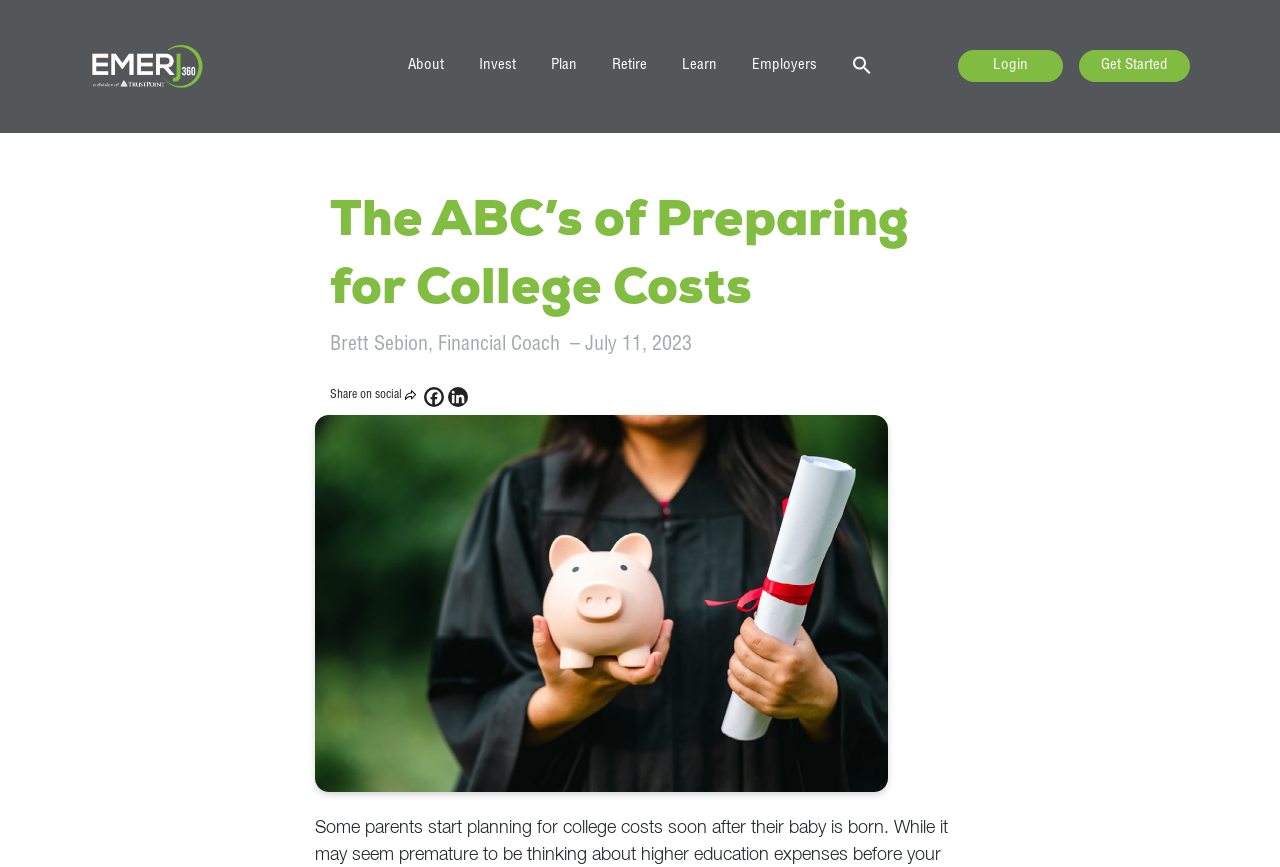Give an in-depth explanation of the webpage layout and content.

The webpage is about preparing for college costs, with the main title "The ABC's of Preparing for College Costs" prominently displayed near the top of the page. Below the title, there is a subtitle with the author's name, Brett Sebion, and the date, July 11, 2023. 

At the top left of the page, there is a logo of "Emerj360 - a division of Trust Point" with a link to the Emerj360 website. Next to the logo, there are several navigation links, including "About", "Invest", "Plan", "Retire", "Learn", and "Employers", which are aligned horizontally. 

On the top right side of the page, there is a search bar with a search icon and a button. The search bar is accompanied by a text "Search for:". 

Below the navigation links, there are two more links, "Login" and "Get Started", which are positioned at the top right corner of the page. 

The main content of the webpage is not explicitly described in the accessibility tree, but based on the meta description, it seems to be an article or a guide about planning for college costs.